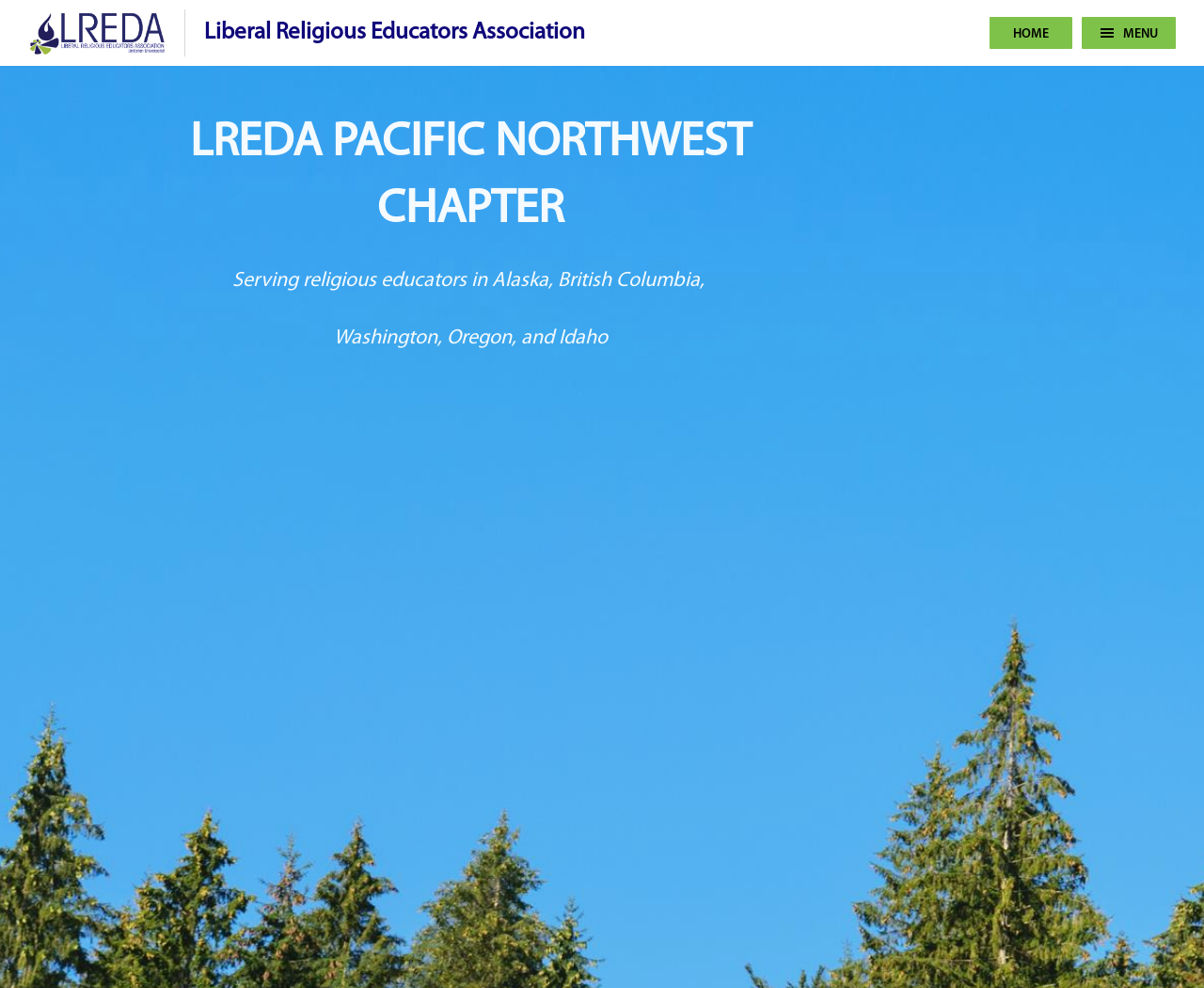Based on the element description: "Liberal Religious Educators Association", identify the bounding box coordinates for this UI element. The coordinates must be four float numbers between 0 and 1, listed as [left, top, right, bottom].

[0.023, 0.01, 0.486, 0.057]